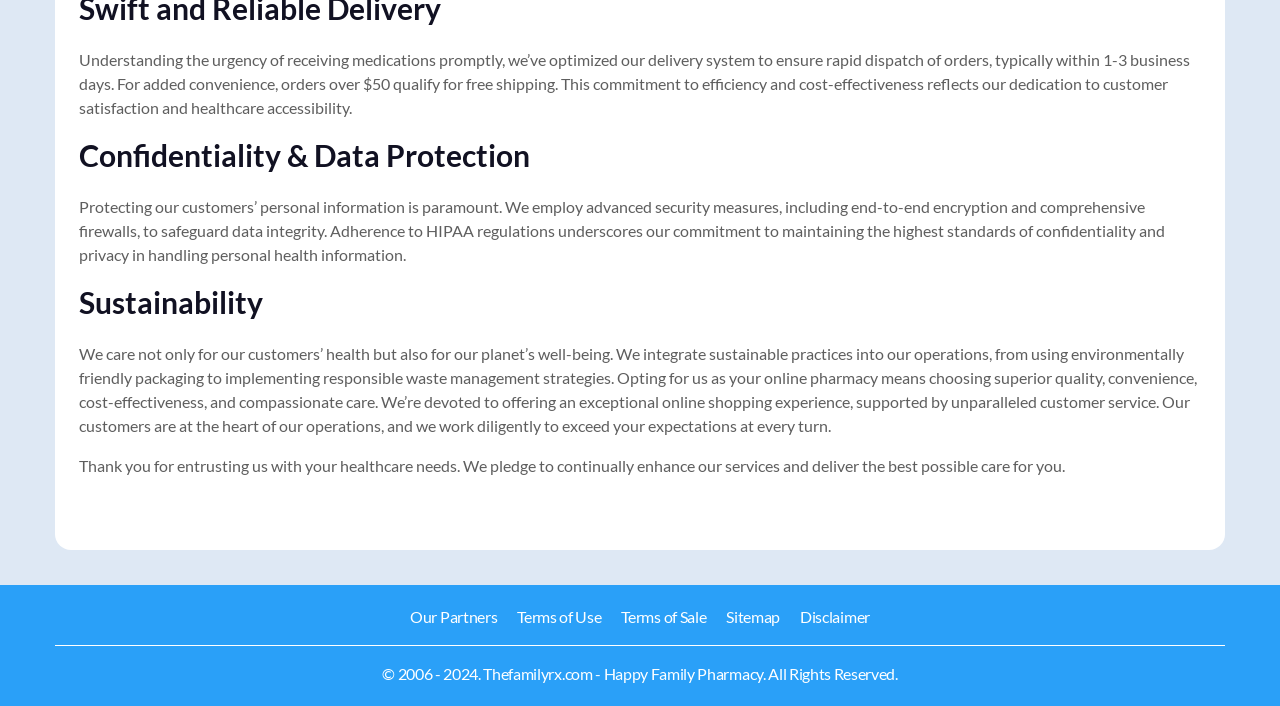Using the information shown in the image, answer the question with as much detail as possible: What is the typical delivery time for orders?

According to the webpage, the delivery system is optimized to ensure rapid dispatch of orders, typically within 1-3 business days.